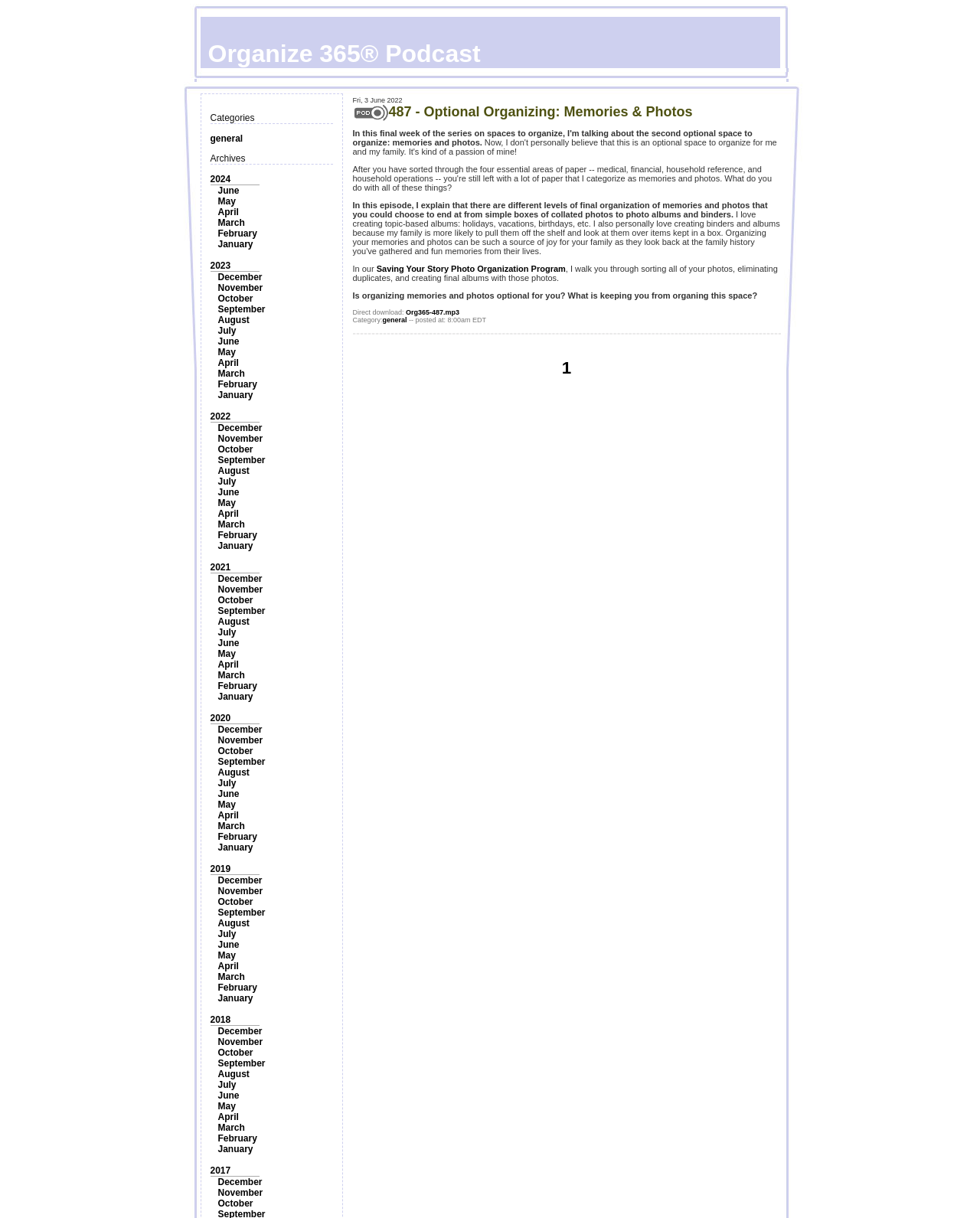Reply to the question with a brief word or phrase: What is the category above the '2024' link?

Categories